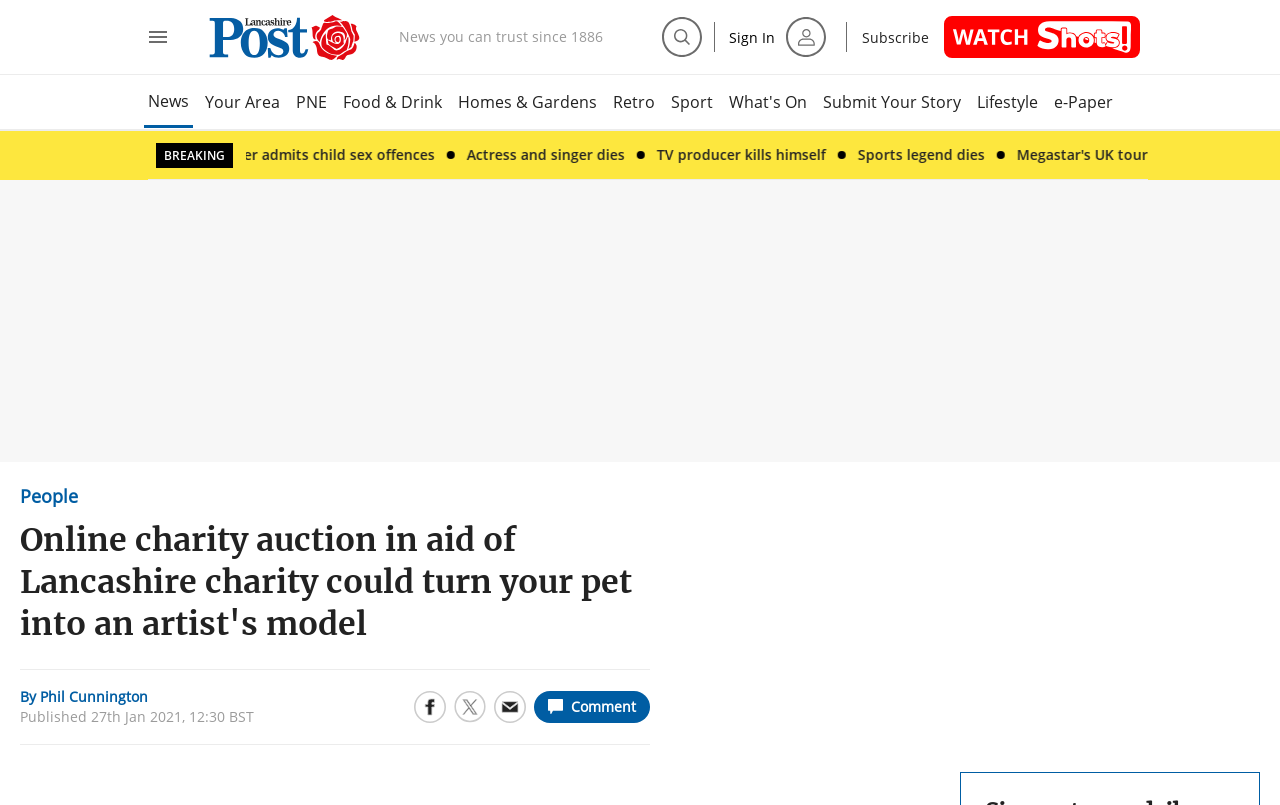Please find and report the bounding box coordinates of the element to click in order to perform the following action: "Search". The coordinates should be expressed as four float numbers between 0 and 1, in the format [left, top, right, bottom].

[0.517, 0.02, 0.548, 0.072]